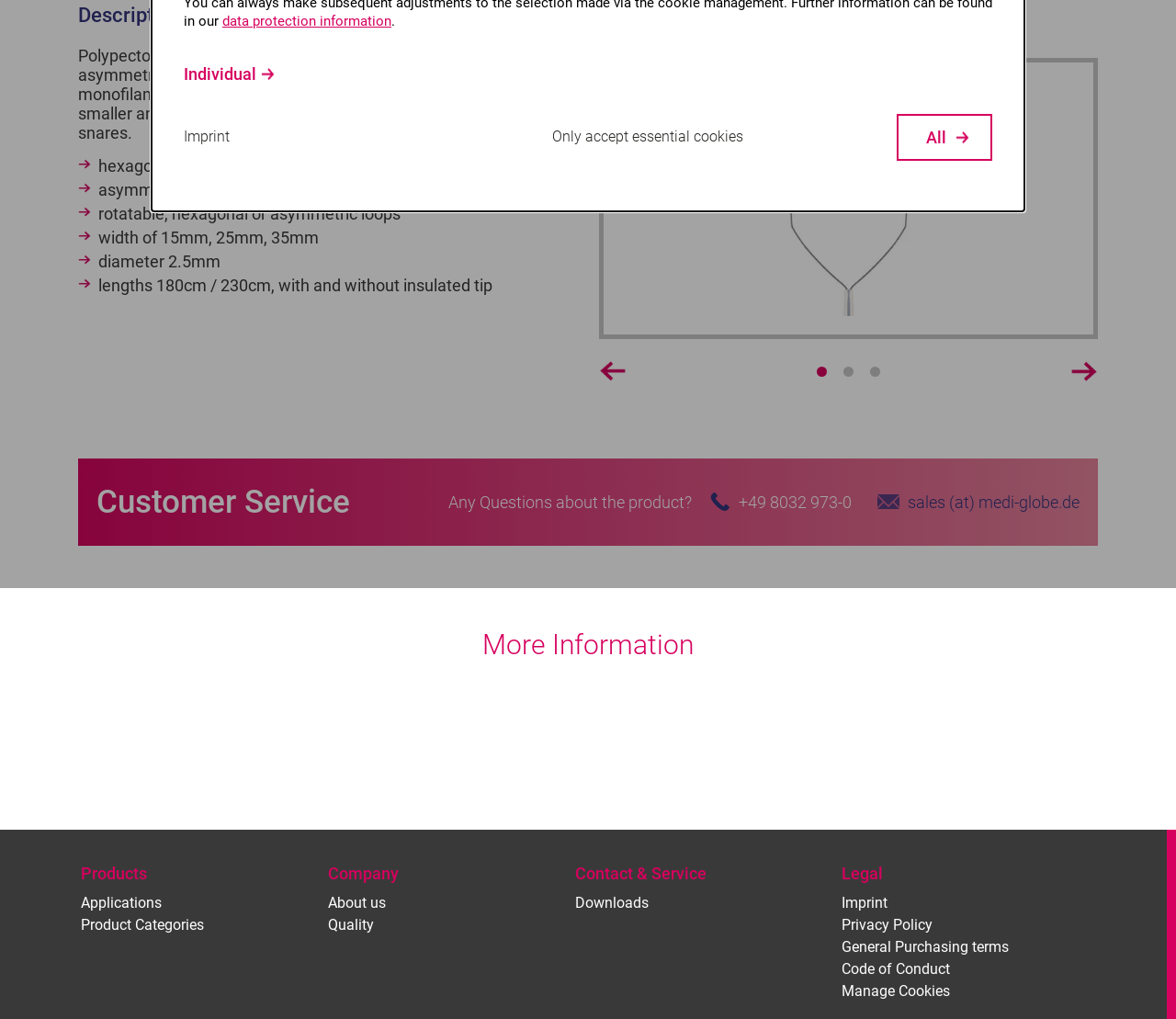Given the webpage screenshot and the description, determine the bounding box coordinates (top-left x, top-left y, bottom-right x, bottom-right y) that define the location of the UI element matching this description: Contact & Service

[0.489, 0.847, 0.696, 0.866]